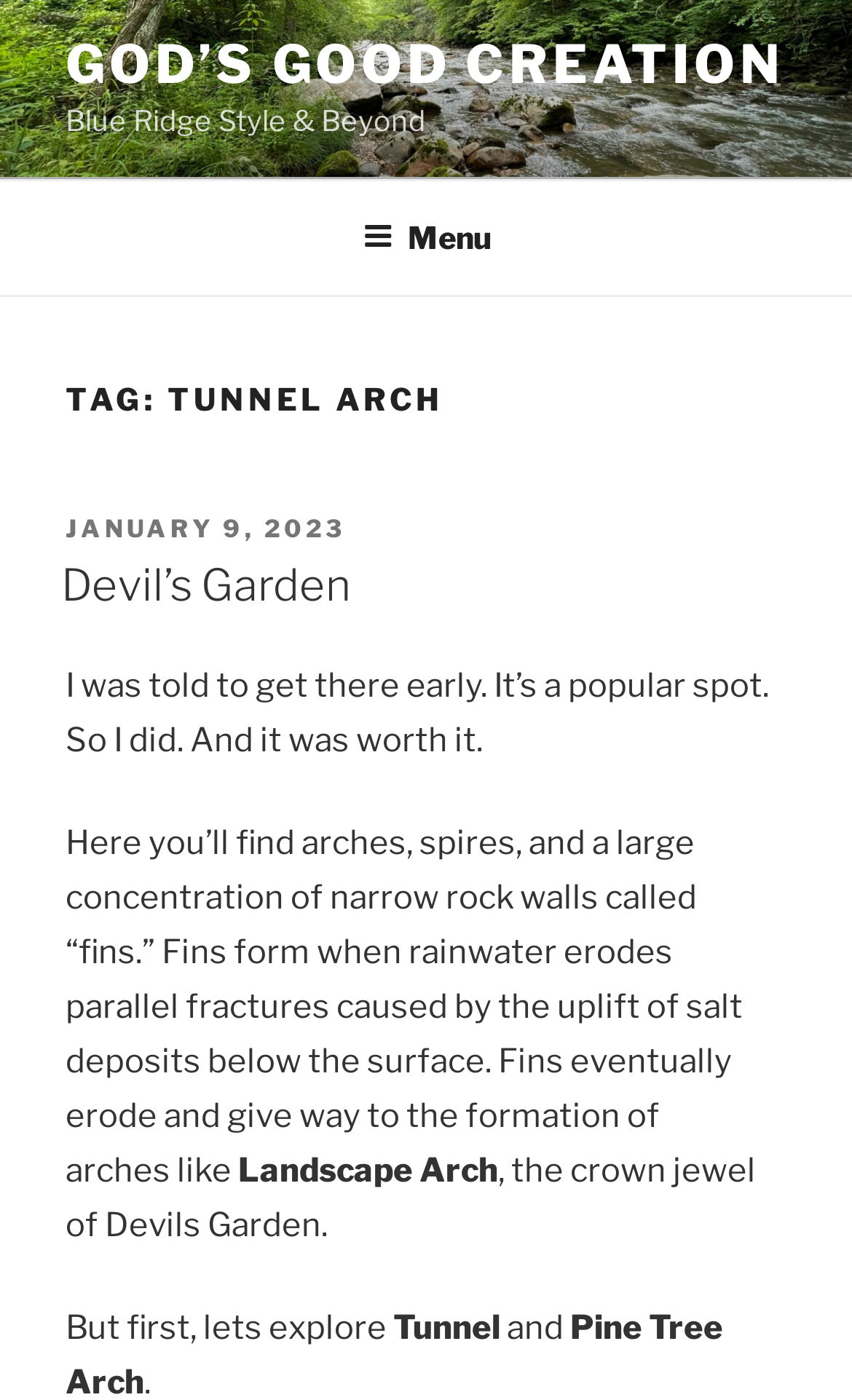Please locate and generate the primary heading on this webpage.

TAG: TUNNEL ARCH